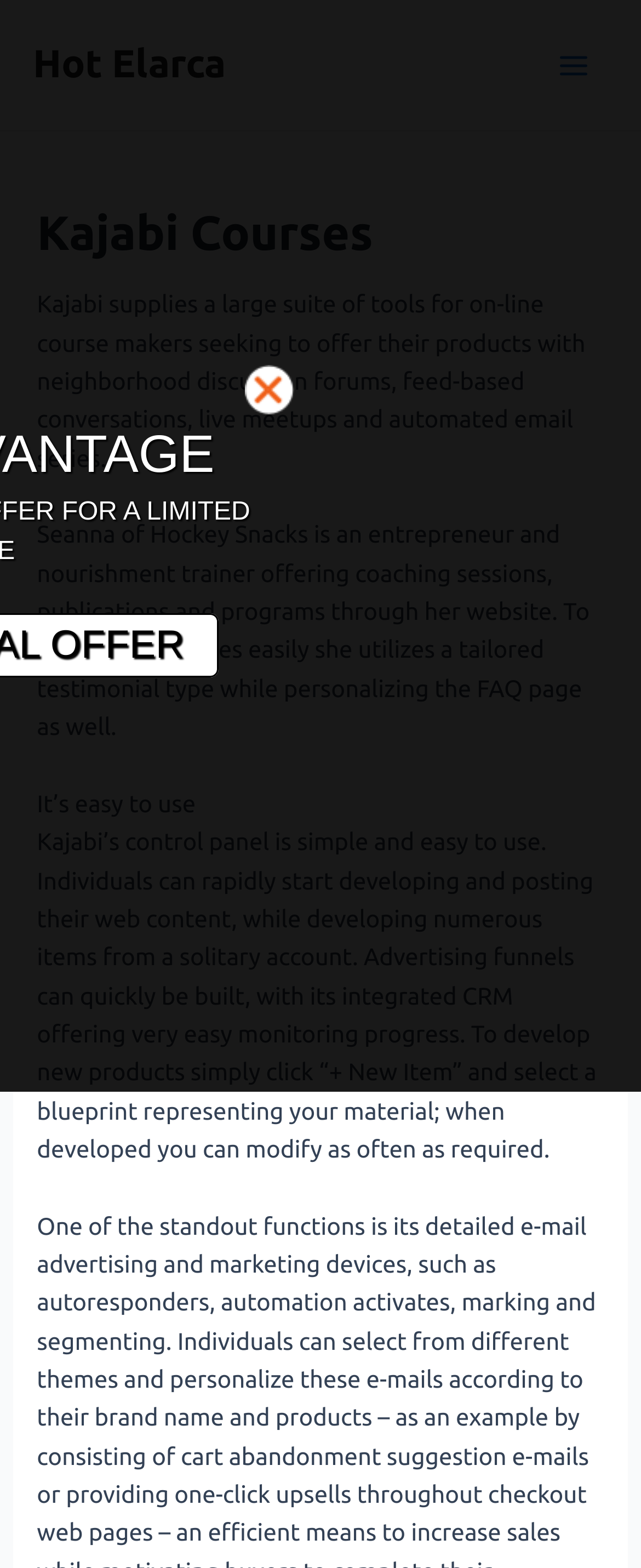Answer the following in one word or a short phrase: 
What is the characteristic of Kajabi's control panel?

Simple and easy to use